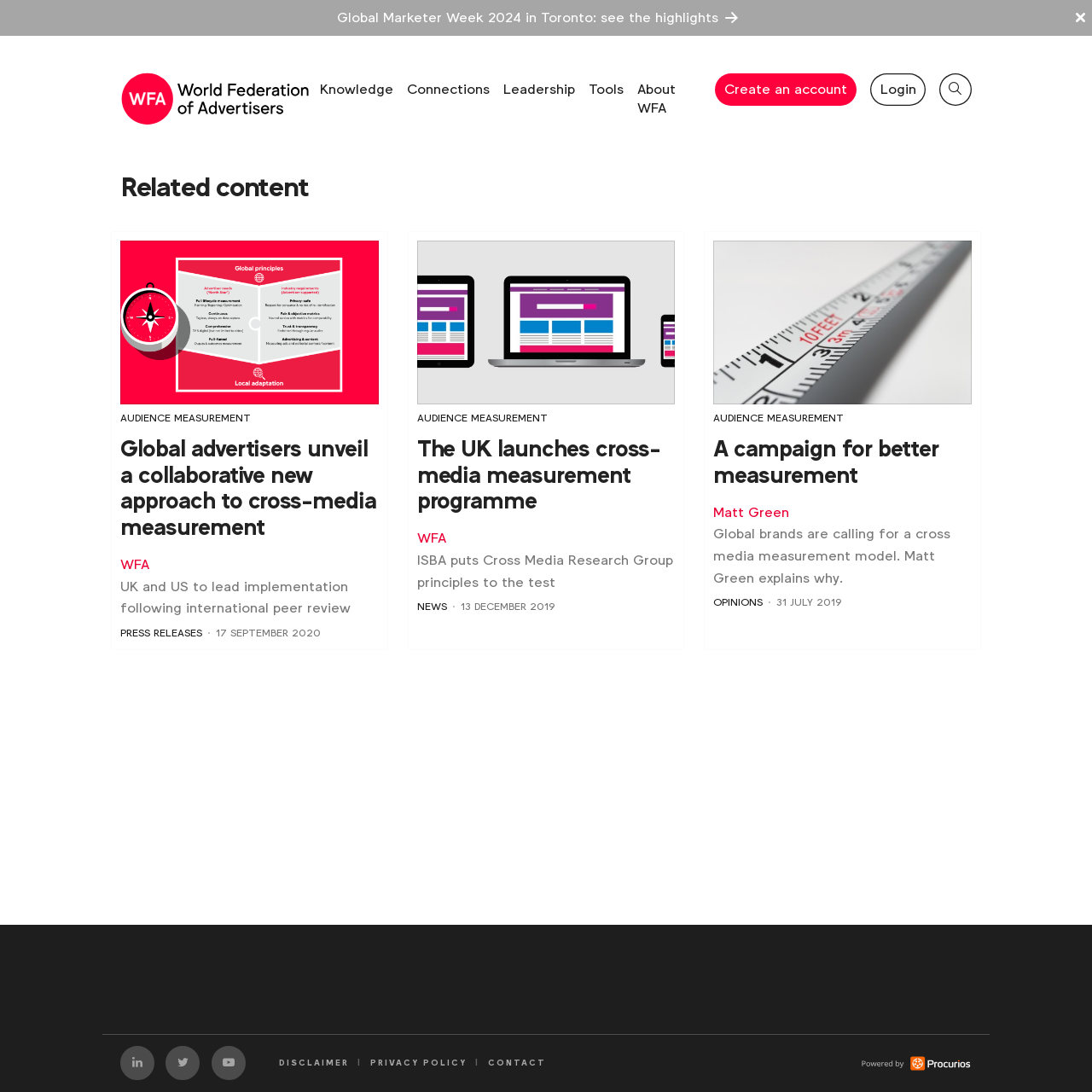Utilize the details in the image to thoroughly answer the following question: What social media platforms can users follow the organization on?

The webpage has links to the organization's social media profiles on LinkedIn, Twitter, and Youtube, allowing users to follow them on these platforms.